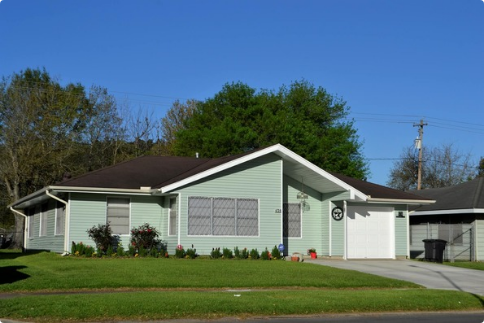What type of design element is near the entrance?
Can you provide a detailed and comprehensive answer to the question?

The caption specifically mentions a 'distinctive circular design element near the entrance', which adds a unique touch to the house's façade.